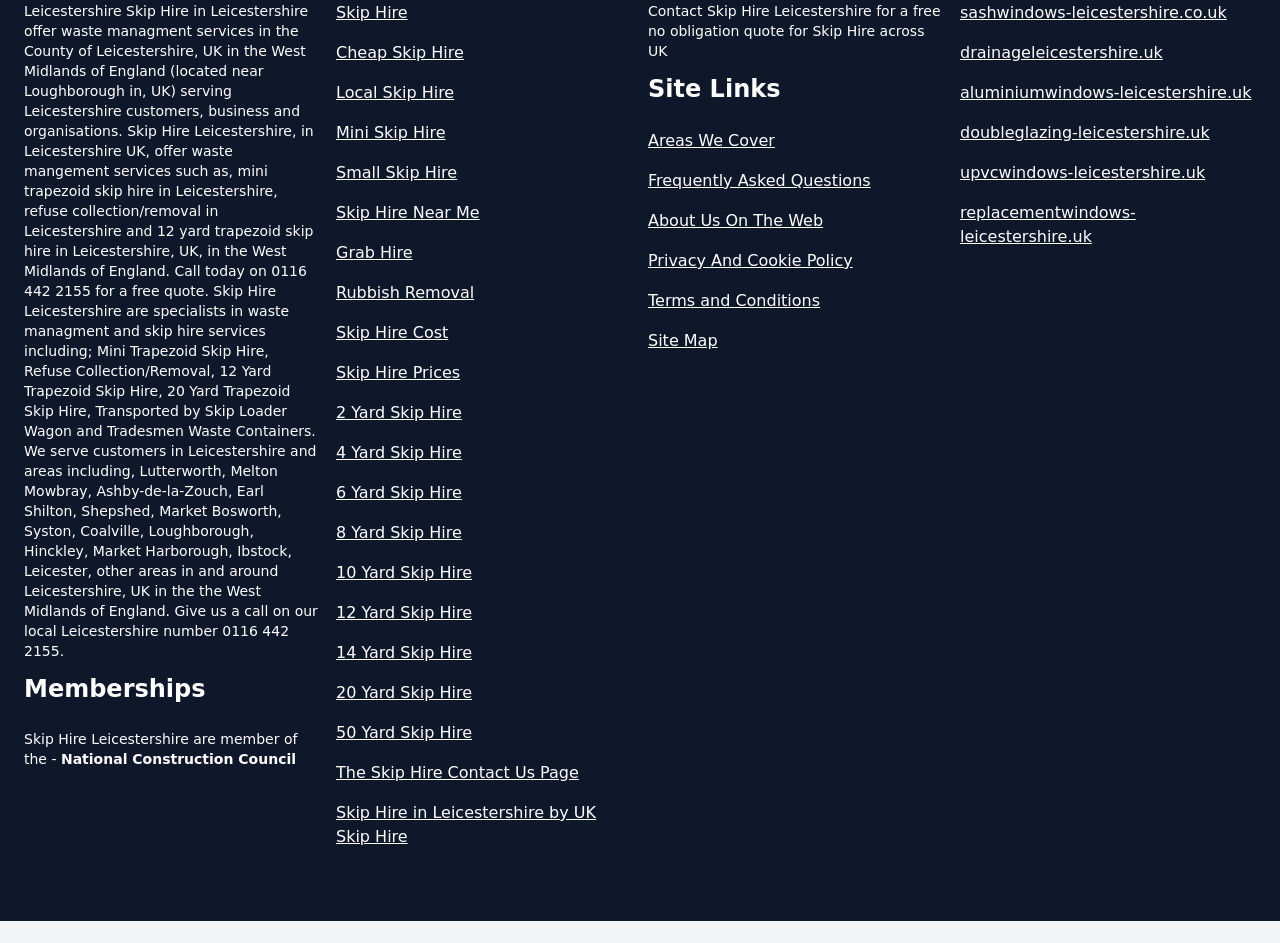Answer in one word or a short phrase: 
What areas does Skip Hire Leicestershire serve?

Leicestershire and surrounding areas